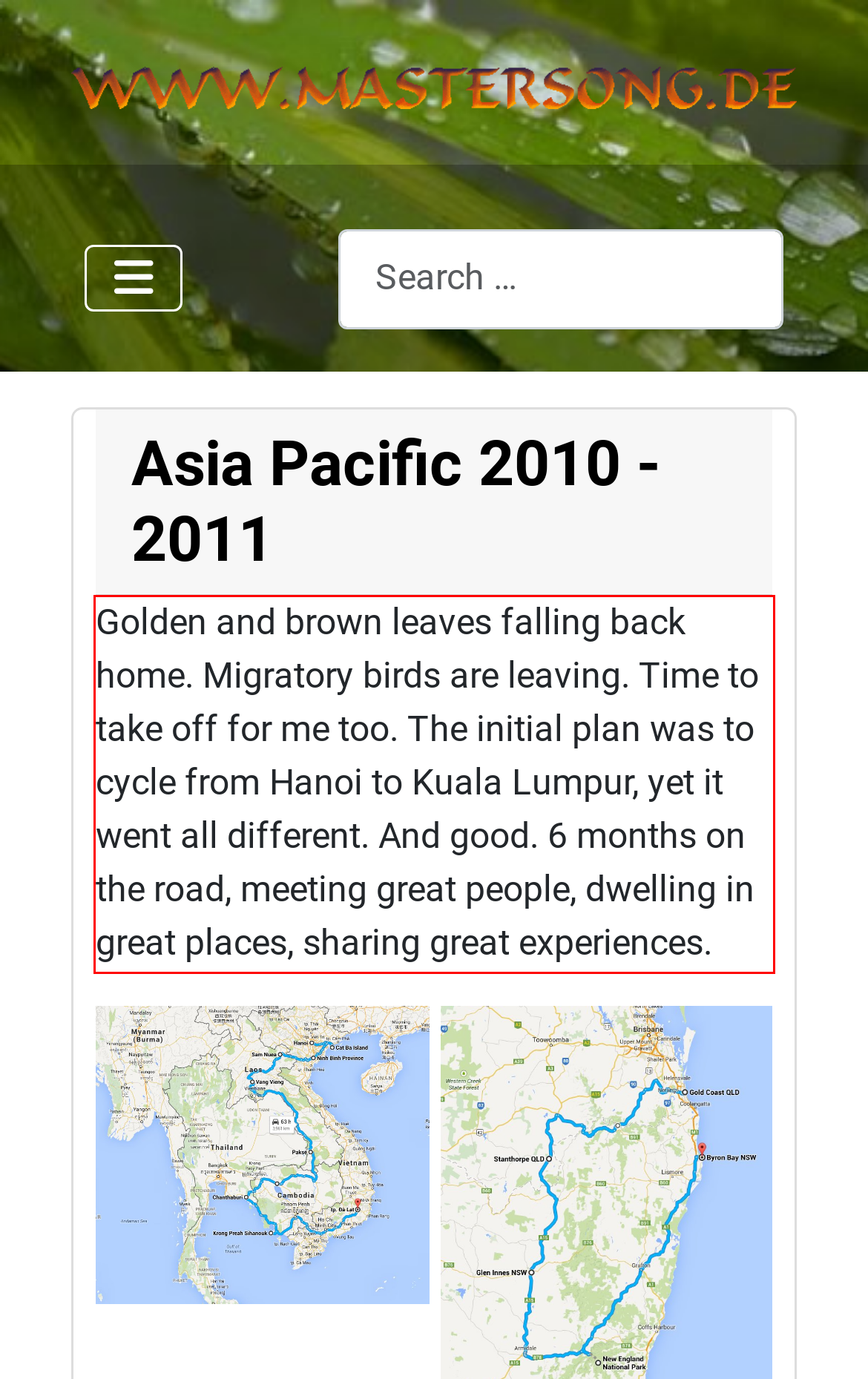Analyze the screenshot of a webpage where a red rectangle is bounding a UI element. Extract and generate the text content within this red bounding box.

Golden and brown leaves falling back home. Migratory birds are leaving. Time to take off for me too. The initial plan was to cycle from Hanoi to Kuala Lumpur, yet it went all different. And good. 6 months on the road, meeting great people, dwelling in great places, sharing great experiences.